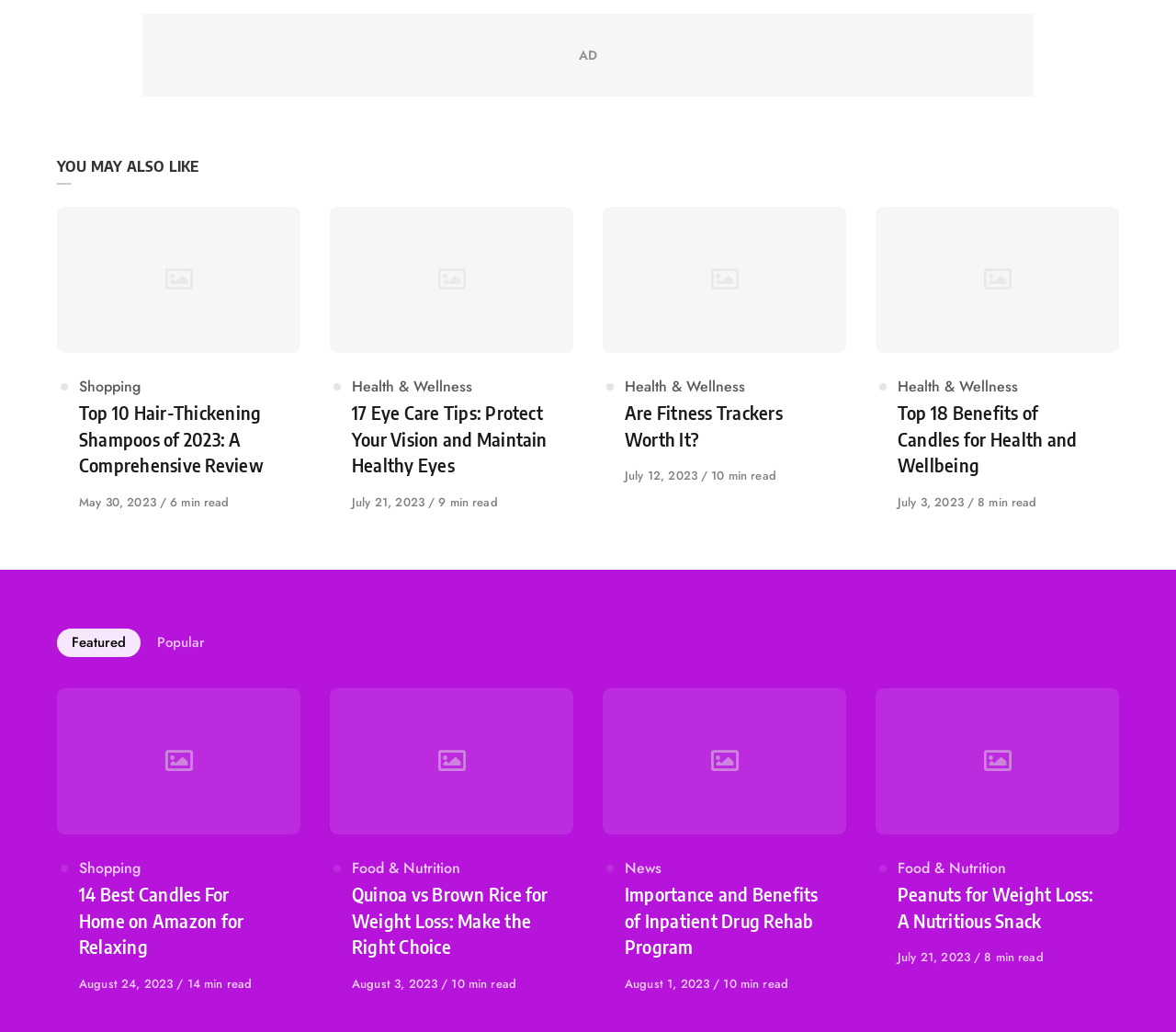Find the bounding box coordinates of the clickable area required to complete the following action: "Click on the link 'Shopping'".

[0.067, 0.364, 0.12, 0.384]